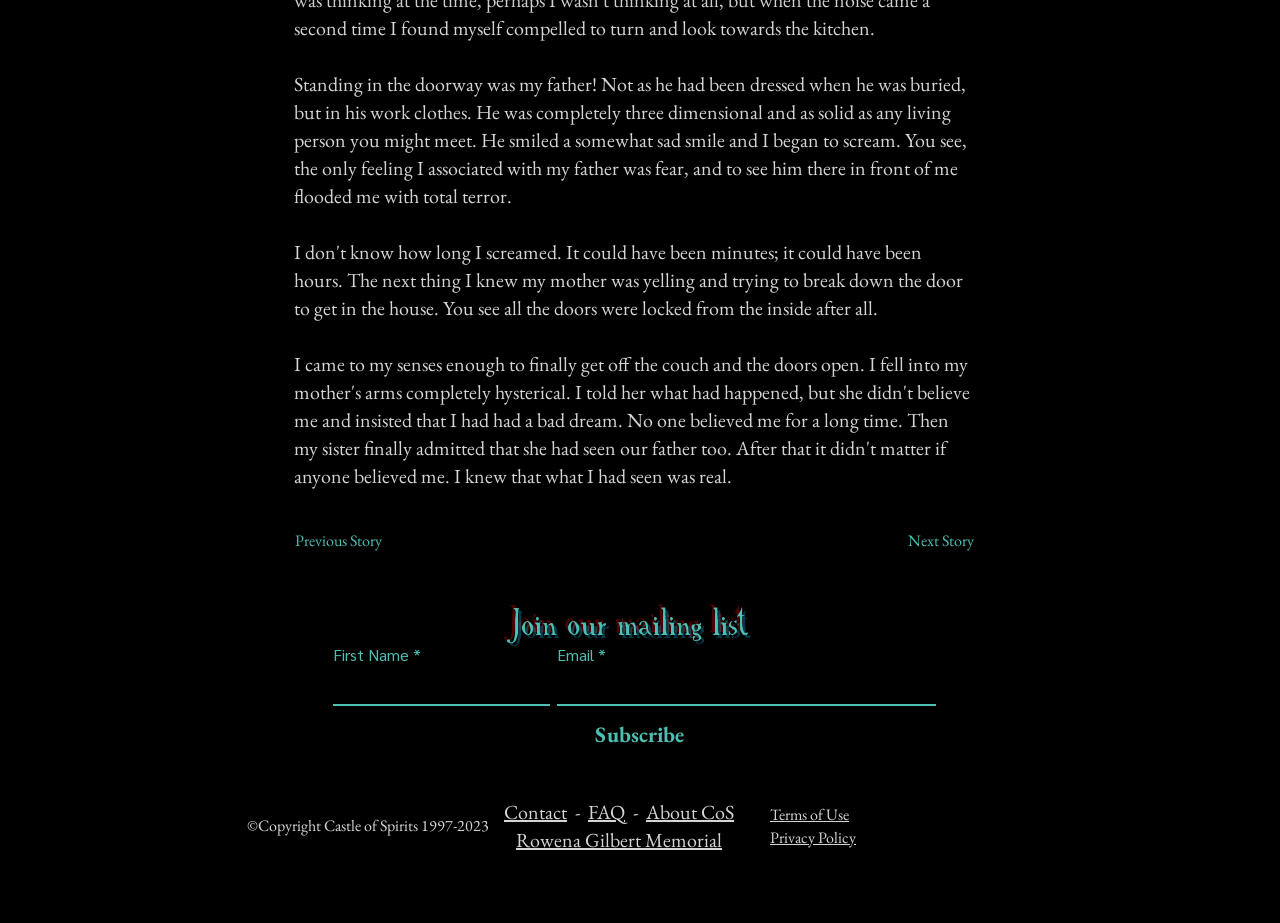Can you look at the image and give a comprehensive answer to the question:
What is the story about?

The story is about the narrator's encounter with their father, who appears in front of them in a three-dimensional and solid form, evoking a sense of fear and terror.